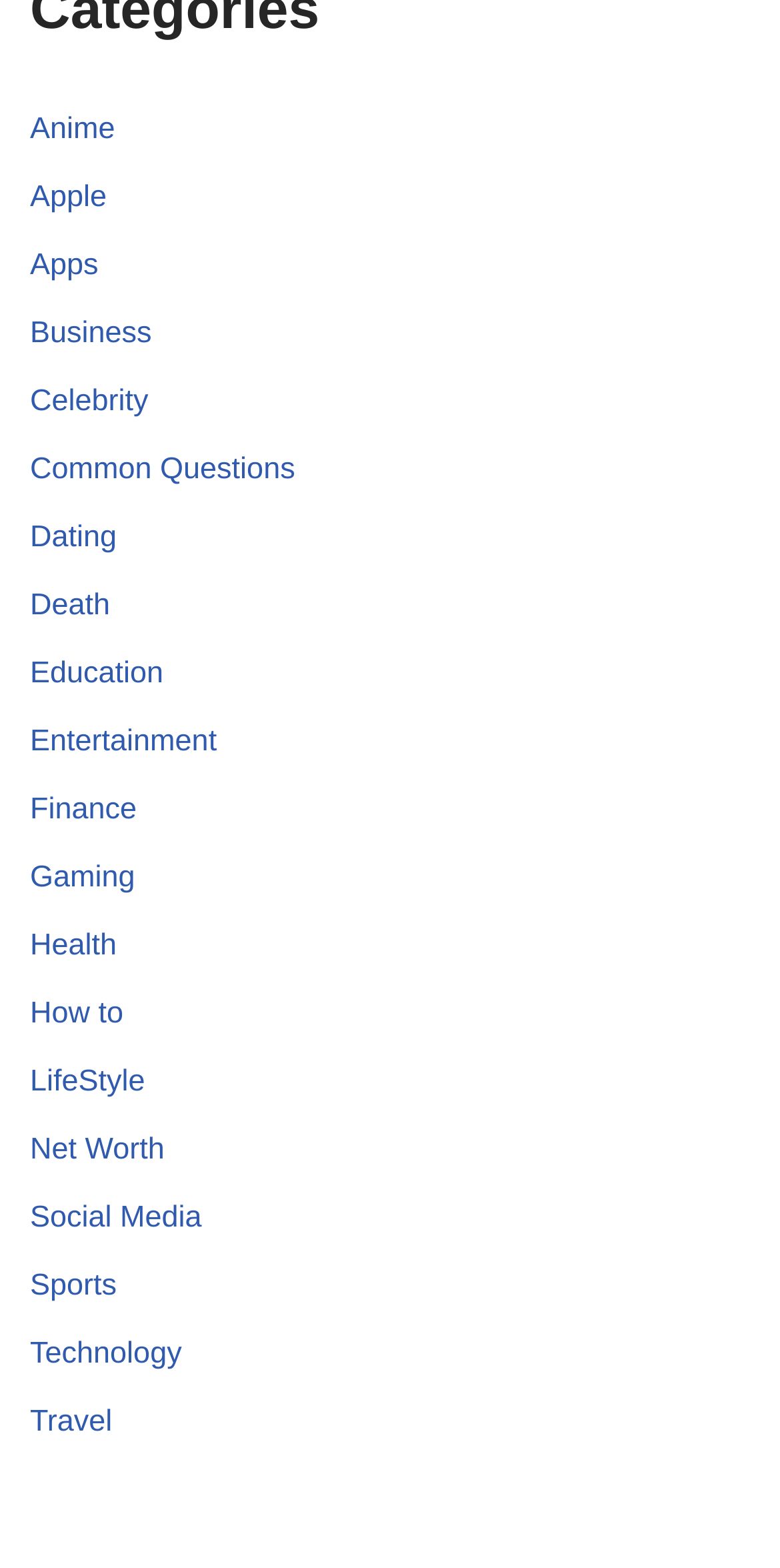Find the bounding box coordinates for the area that must be clicked to perform this action: "Click on Anime".

[0.038, 0.071, 0.148, 0.093]